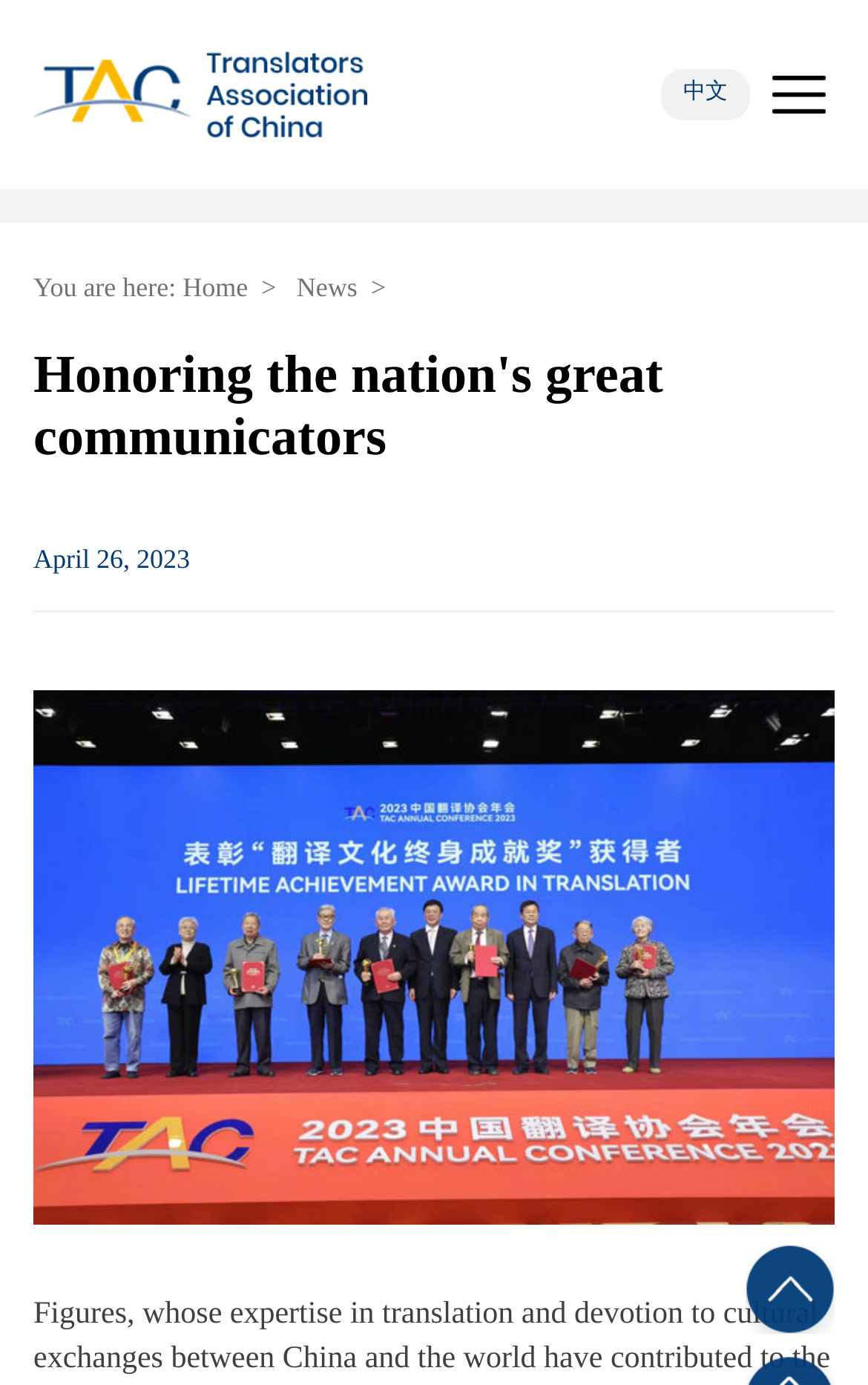Using the format (top-left x, top-left y, bottom-right x, bottom-right y), and given the element description, identify the bounding box coordinates within the screenshot: parent_node: By daoud19940

None